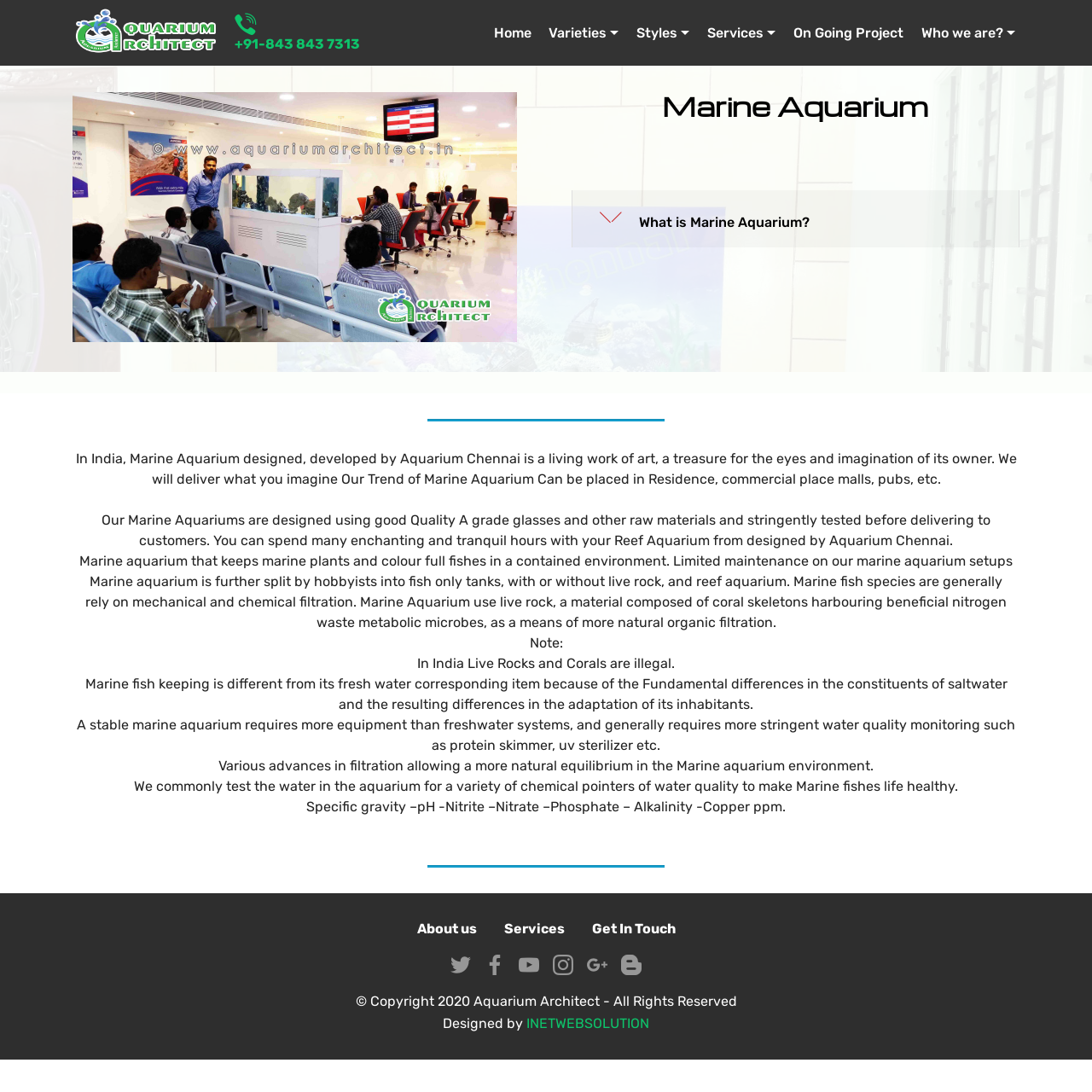Given the description of a UI element: "+91-843 843 7313", identify the bounding box coordinates of the matching element in the webpage screenshot.

[0.215, 0.013, 0.355, 0.048]